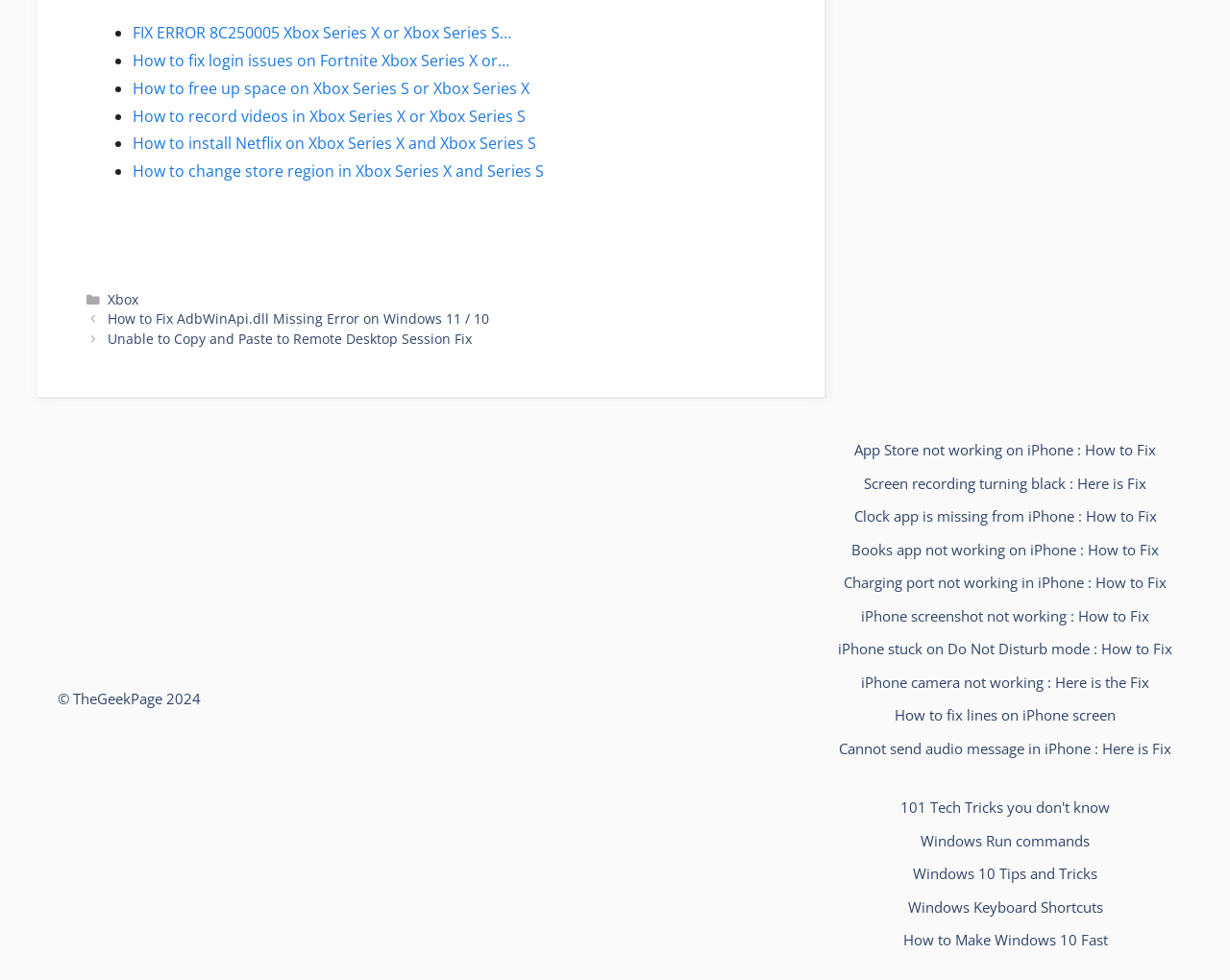Please determine the bounding box coordinates of the section I need to click to accomplish this instruction: "Click on 'App Store not working on iPhone : How to Fix'".

[0.695, 0.449, 0.94, 0.469]